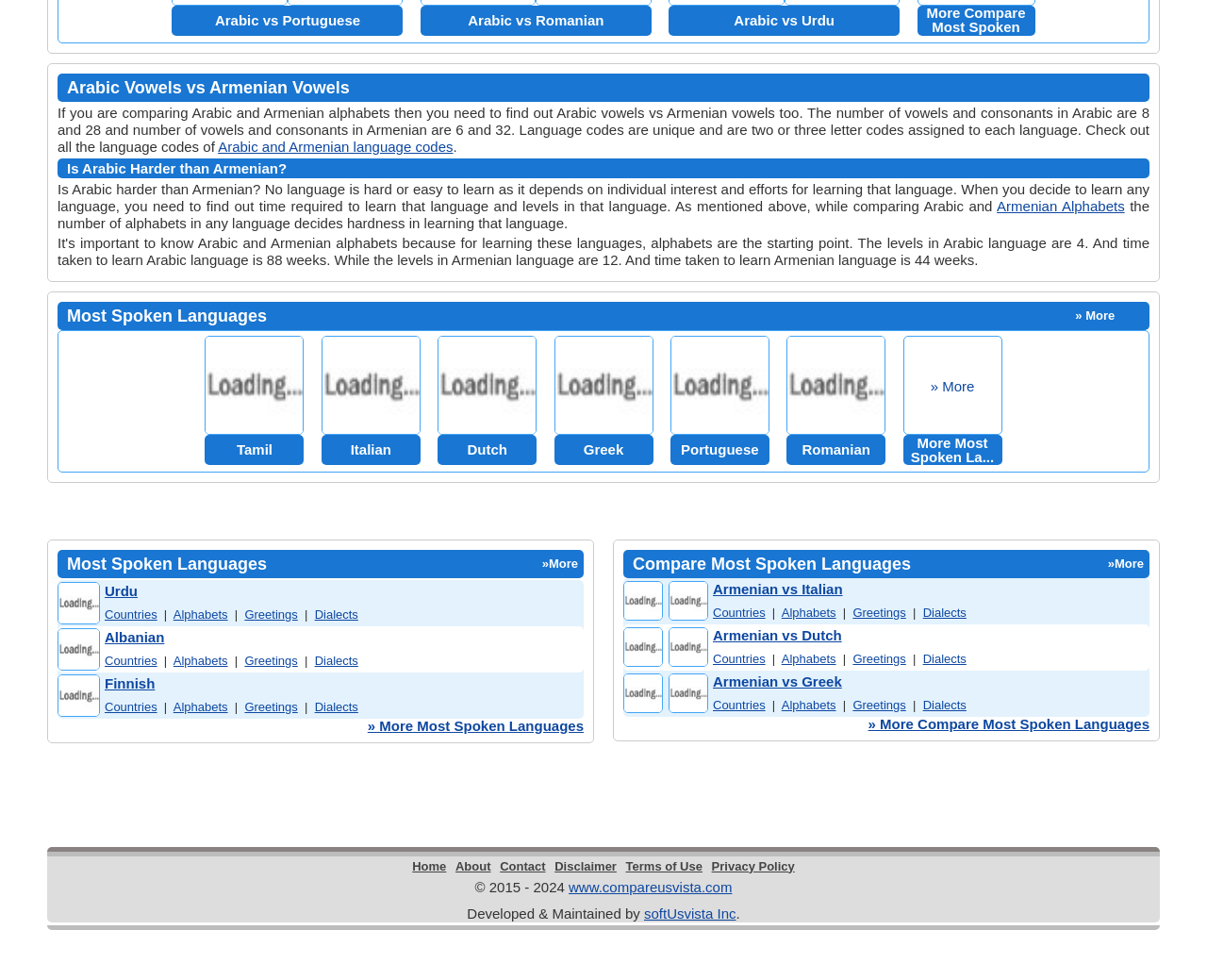Please examine the image and answer the question with a detailed explanation:
How many languages are compared in the table?

I counted the number of rows in the table, and there are three rows, each representing a comparison between two languages.